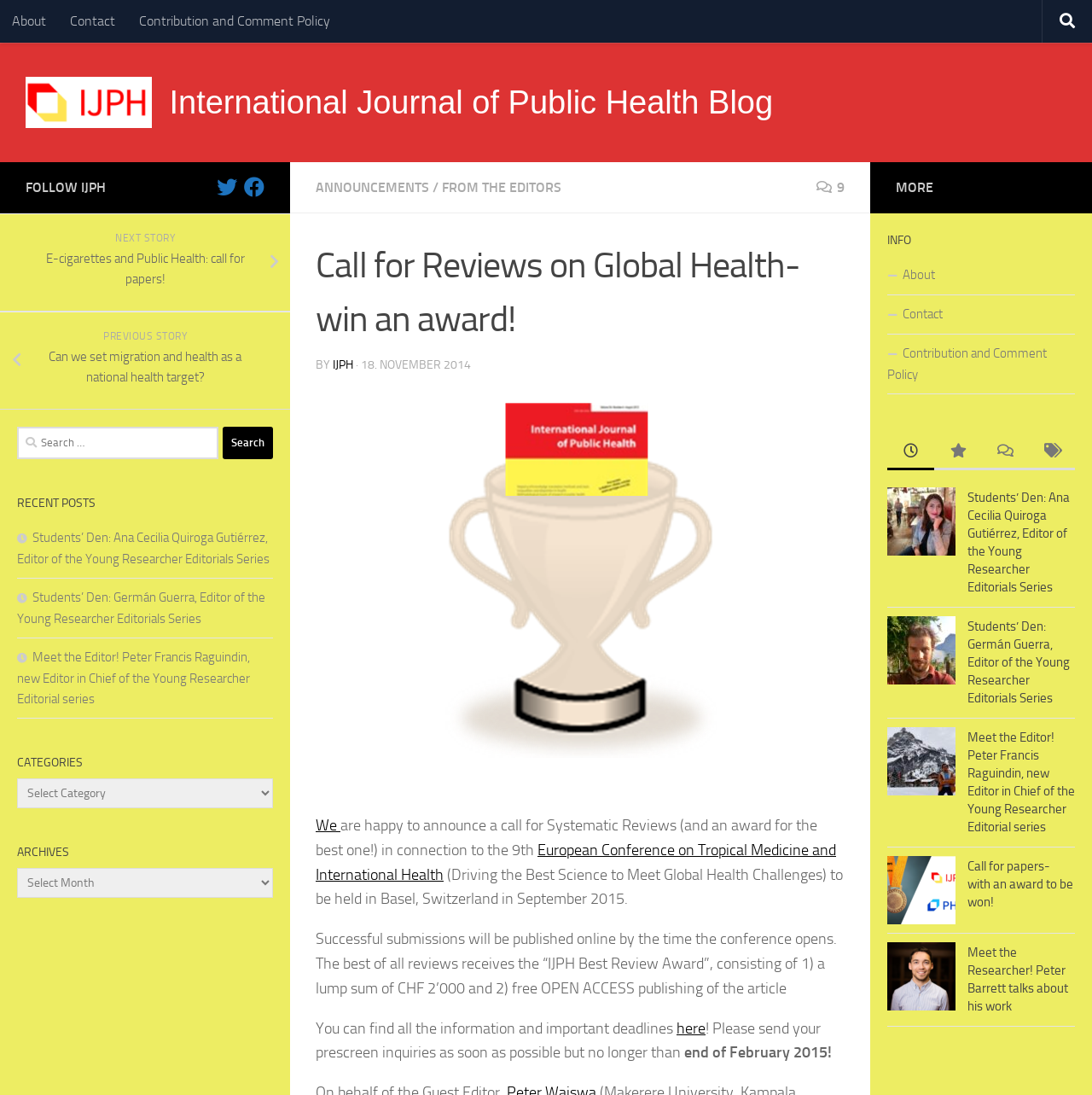Utilize the details in the image to thoroughly answer the following question: What is the award for the best review?

I found the answer by reading the text that says 'The best of all reviews receives the “IJPH Best Review Award”, consisting of 1) a lump sum of CHF 2’000 and 2) free OPEN ACCESS publishing of the article'.